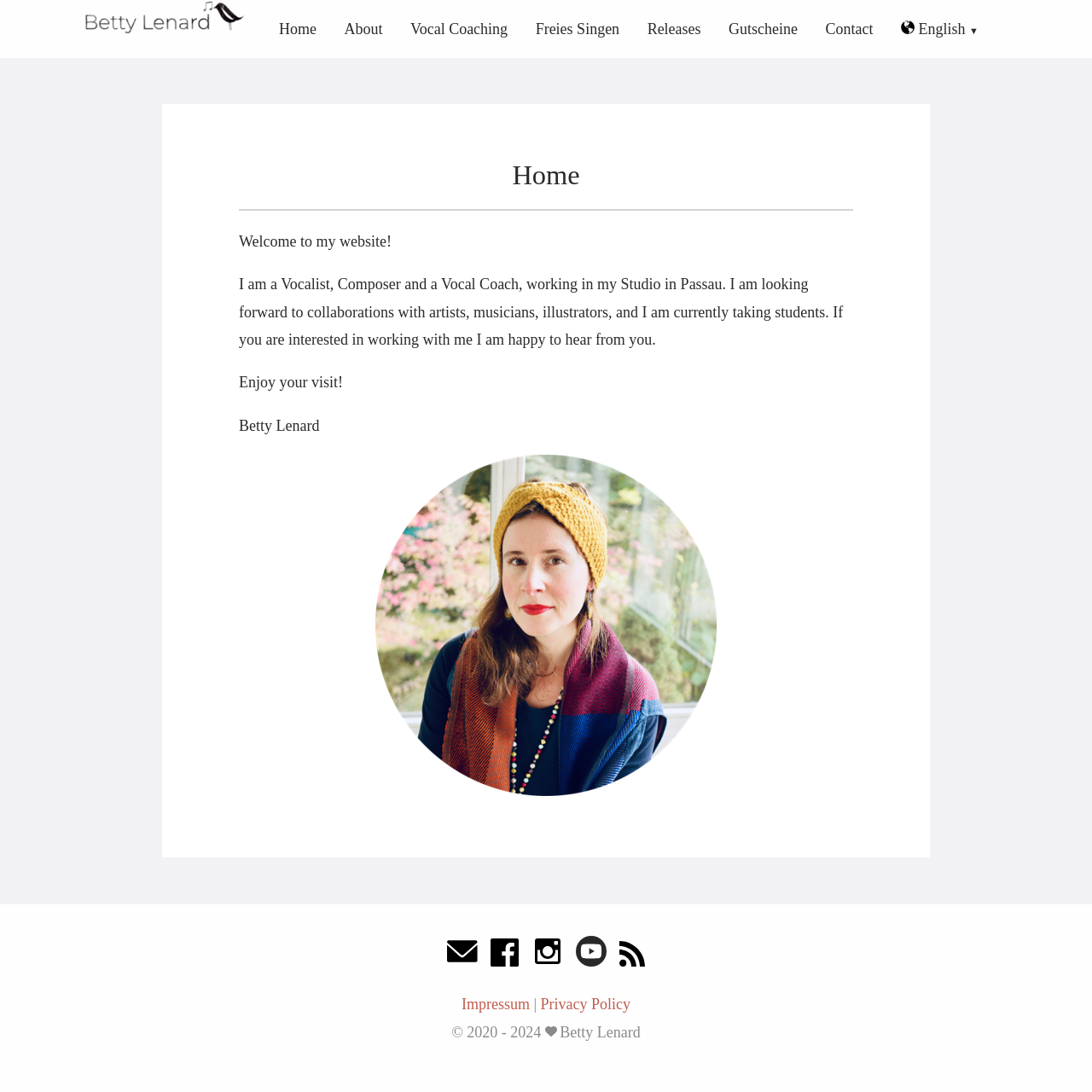What social media platforms does the artist have?
Using the screenshot, give a one-word or short phrase answer.

Facebook, Instagram, YouTube